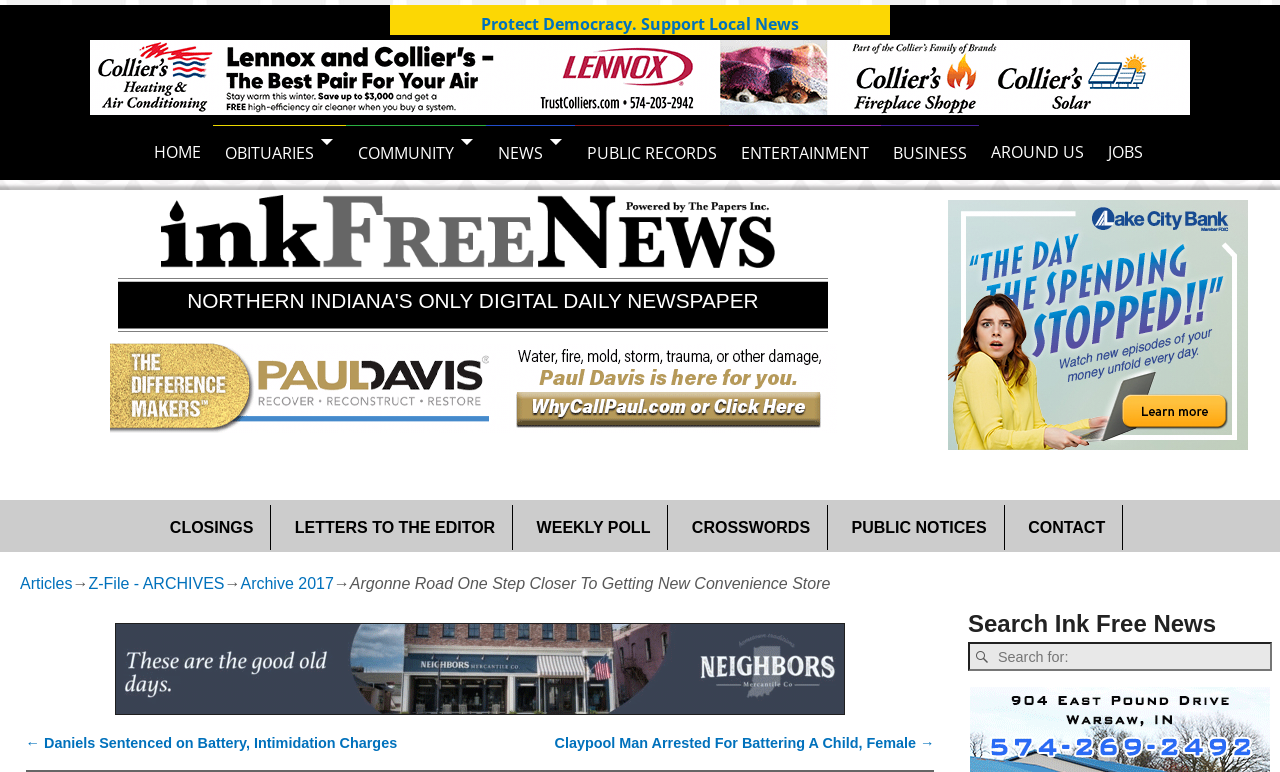Please specify the coordinates of the bounding box for the element that should be clicked to carry out this instruction: "Click on the 'HOME' link". The coordinates must be four float numbers between 0 and 1, formatted as [left, top, right, bottom].

[0.111, 0.162, 0.166, 0.232]